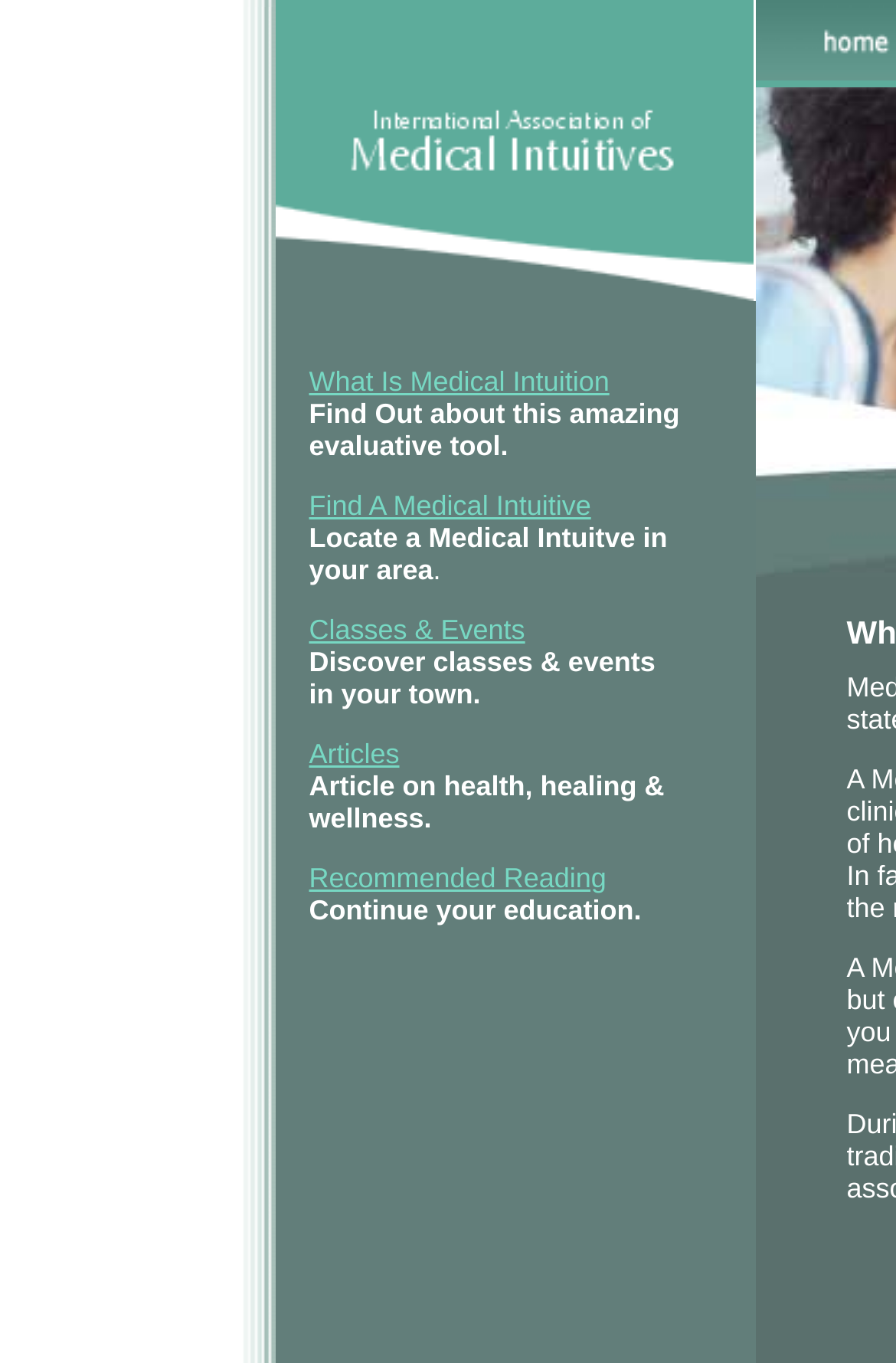What is the purpose of the 'Classes & Events' link?
Please interpret the details in the image and answer the question thoroughly.

The 'Classes & Events' link is likely intended to help users discover classes and events related to medical intuition in their town, as indicated by the accompanying text 'Discover classes & events in your town'.